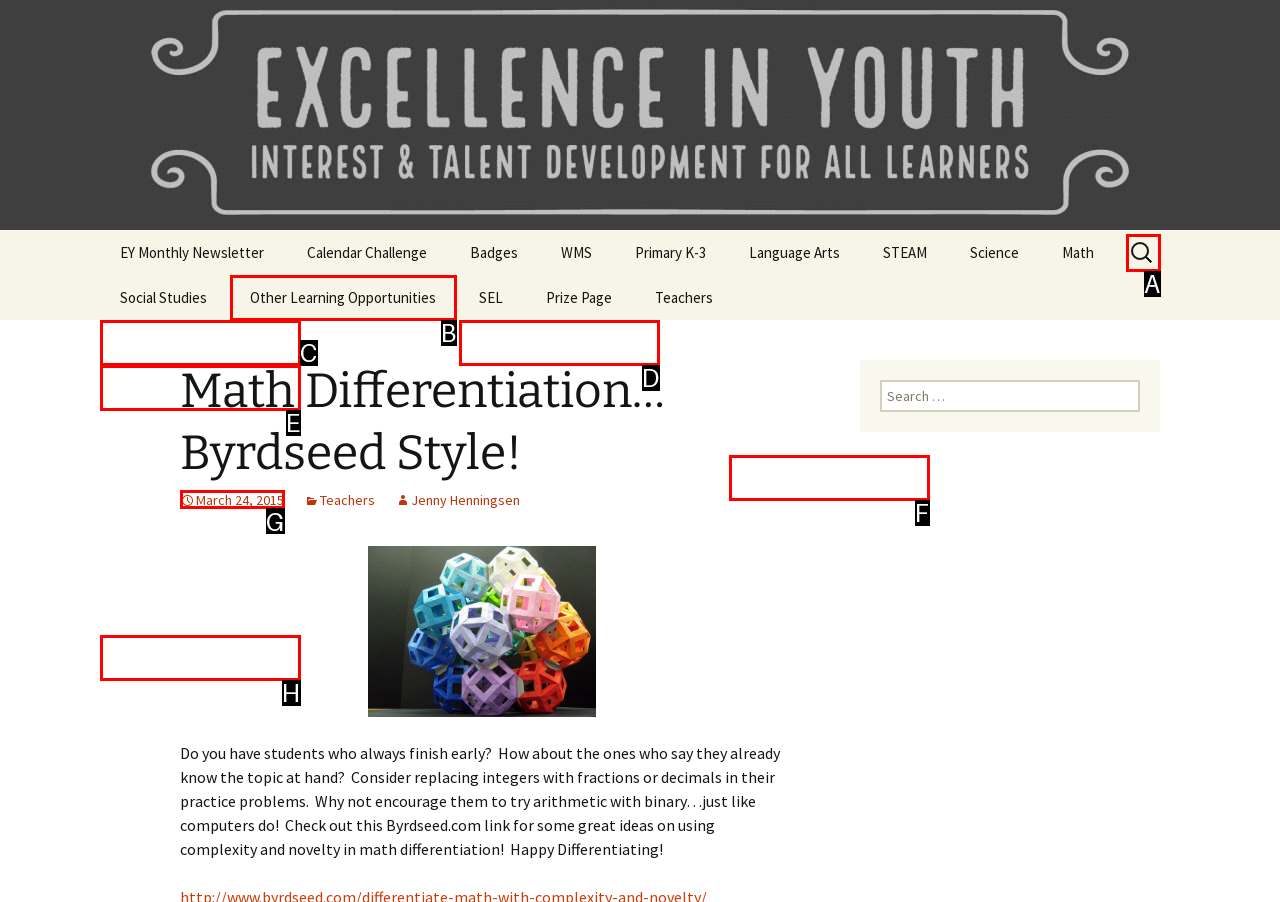Select the option that matches this description: Biography Exploration
Answer by giving the letter of the chosen option.

F